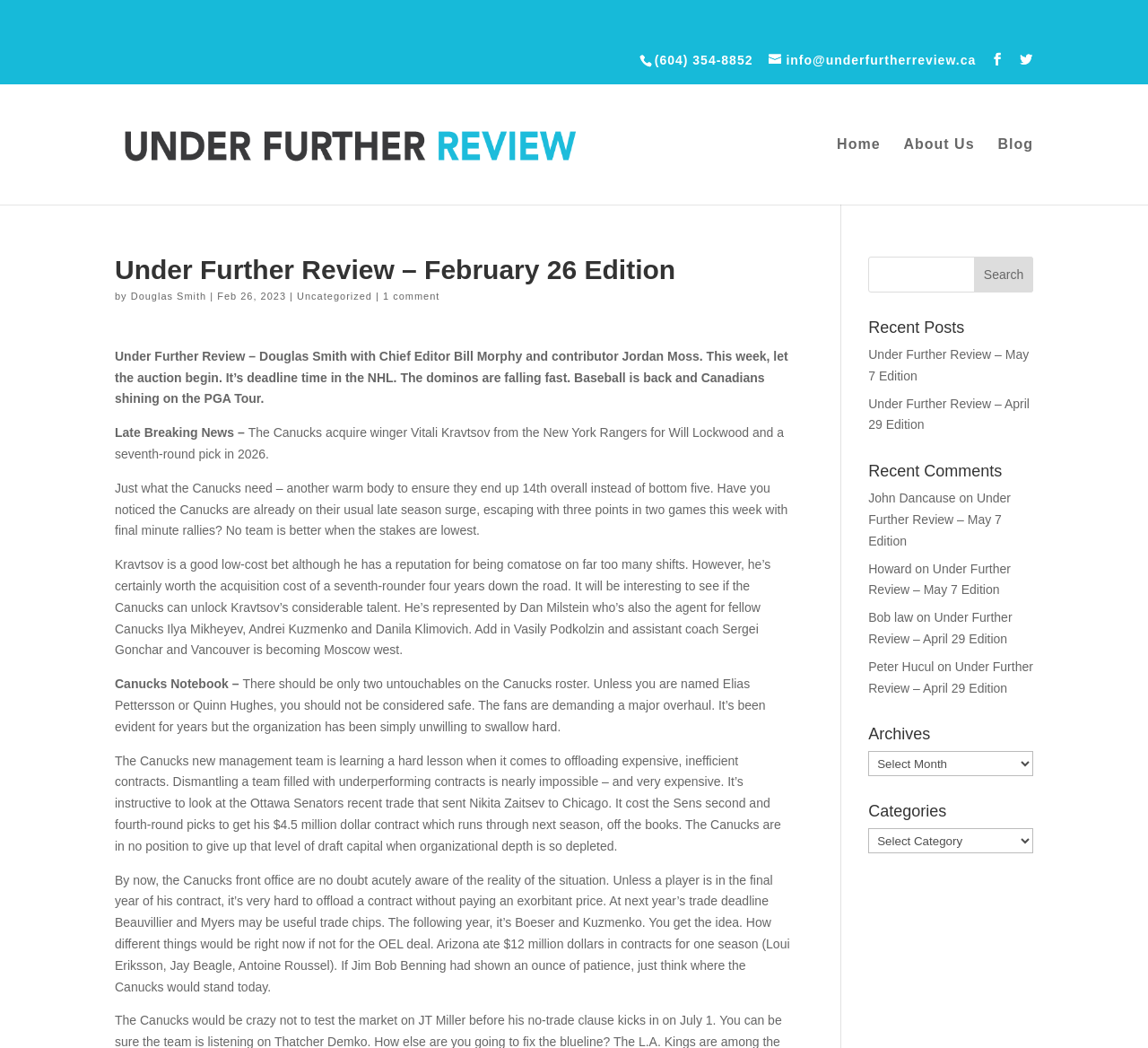Locate the bounding box coordinates of the clickable element to fulfill the following instruction: "See iPad screenshots". Provide the coordinates as four float numbers between 0 and 1 in the format [left, top, right, bottom].

None